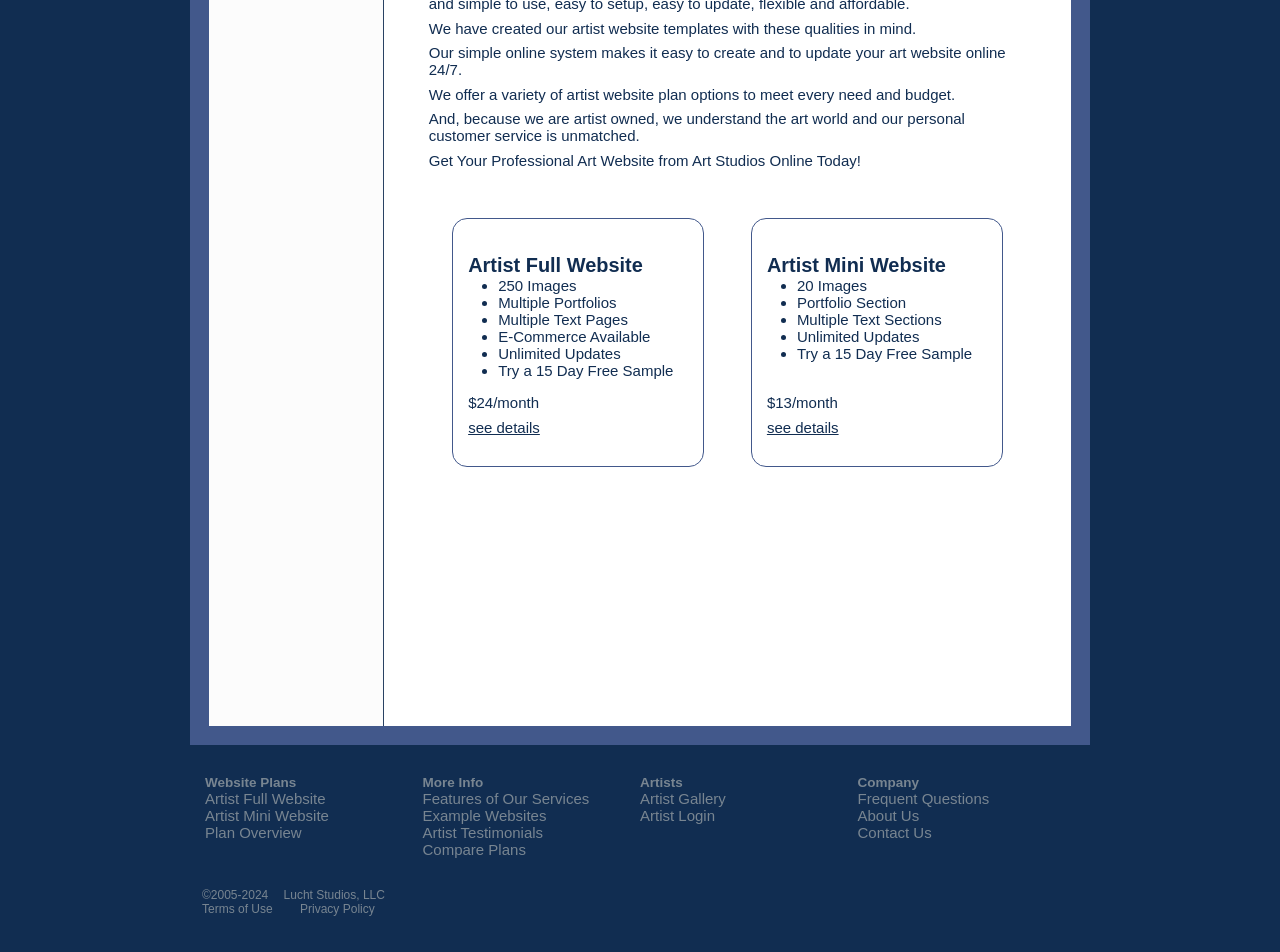Using the provided element description "Lucht Studios, LLC", determine the bounding box coordinates of the UI element.

[0.222, 0.932, 0.301, 0.947]